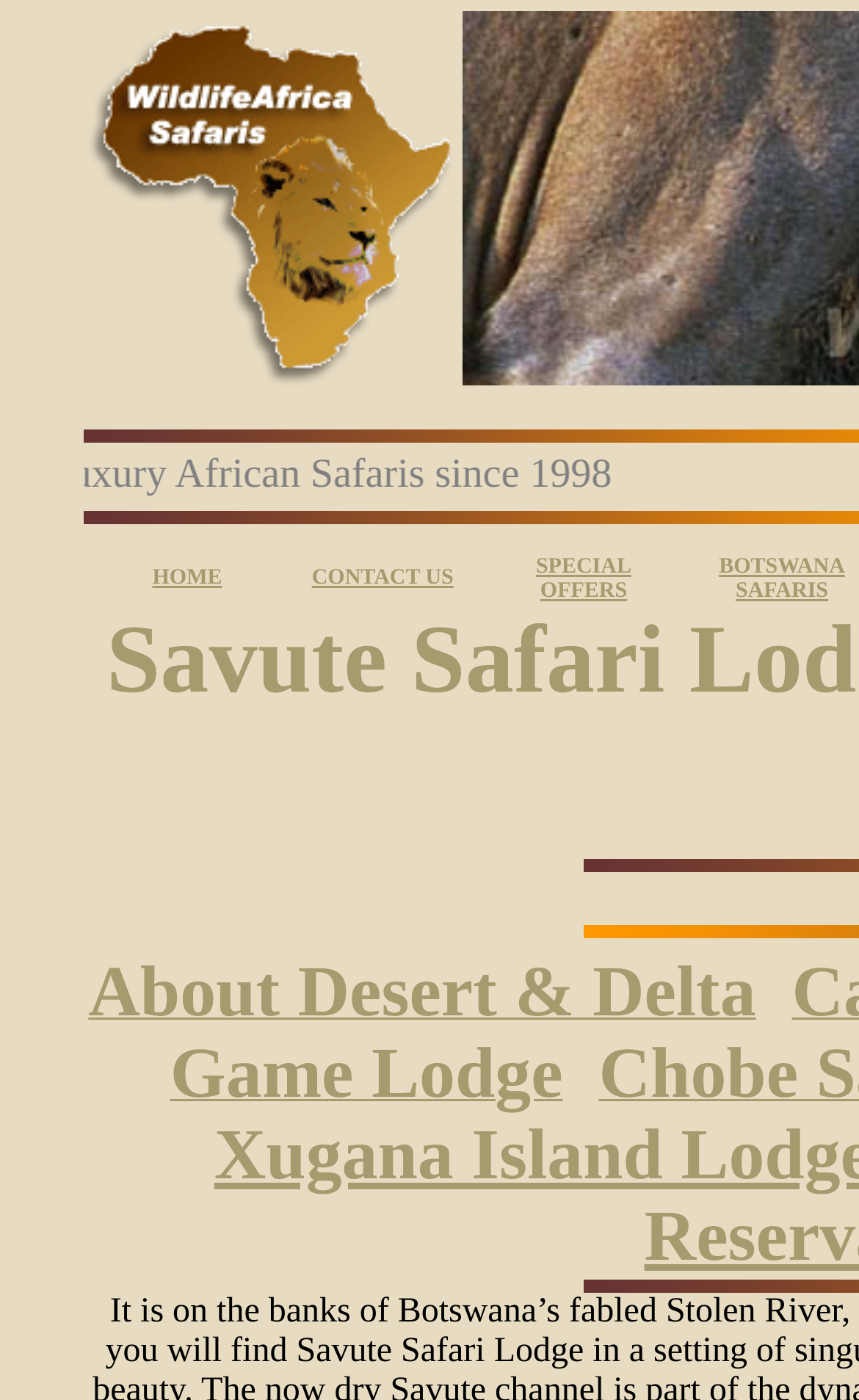How many links are in the top navigation bar?
Please use the image to provide a one-word or short phrase answer.

4